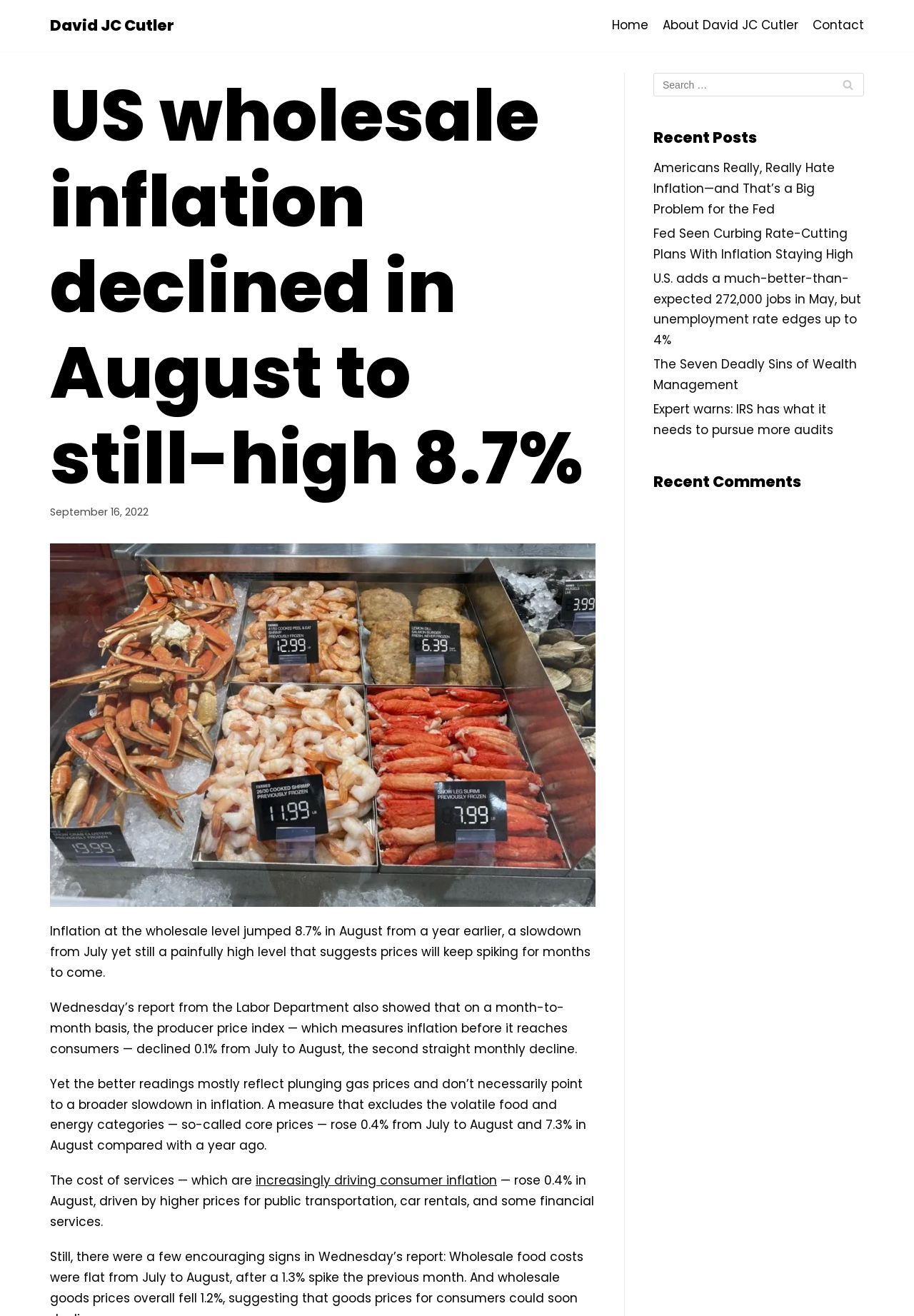Locate the bounding box coordinates for the element described below: "Home". The coordinates must be four float values between 0 and 1, formatted as [left, top, right, bottom].

[0.67, 0.012, 0.709, 0.027]